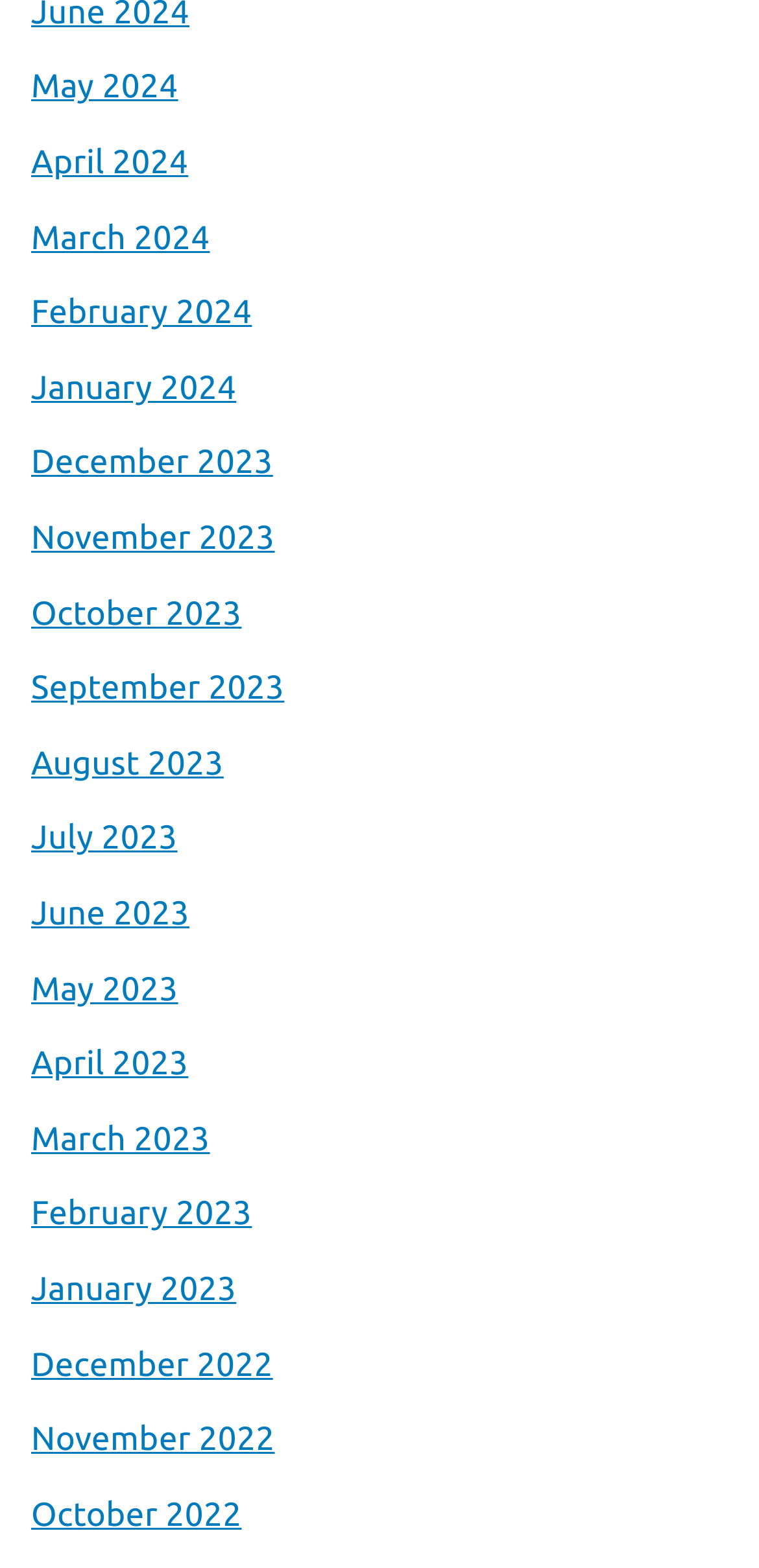Identify the bounding box for the UI element that is described as follows: "August 2023".

[0.041, 0.469, 0.295, 0.507]